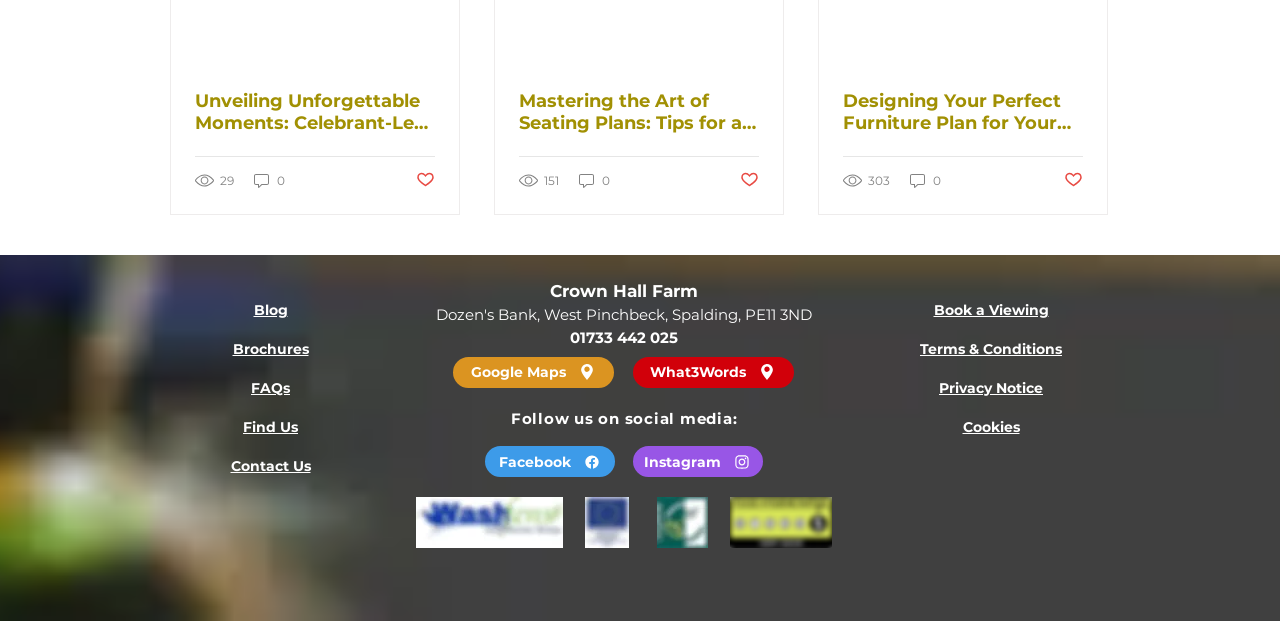How many social media links are there?
Using the information from the image, give a concise answer in one word or a short phrase.

3